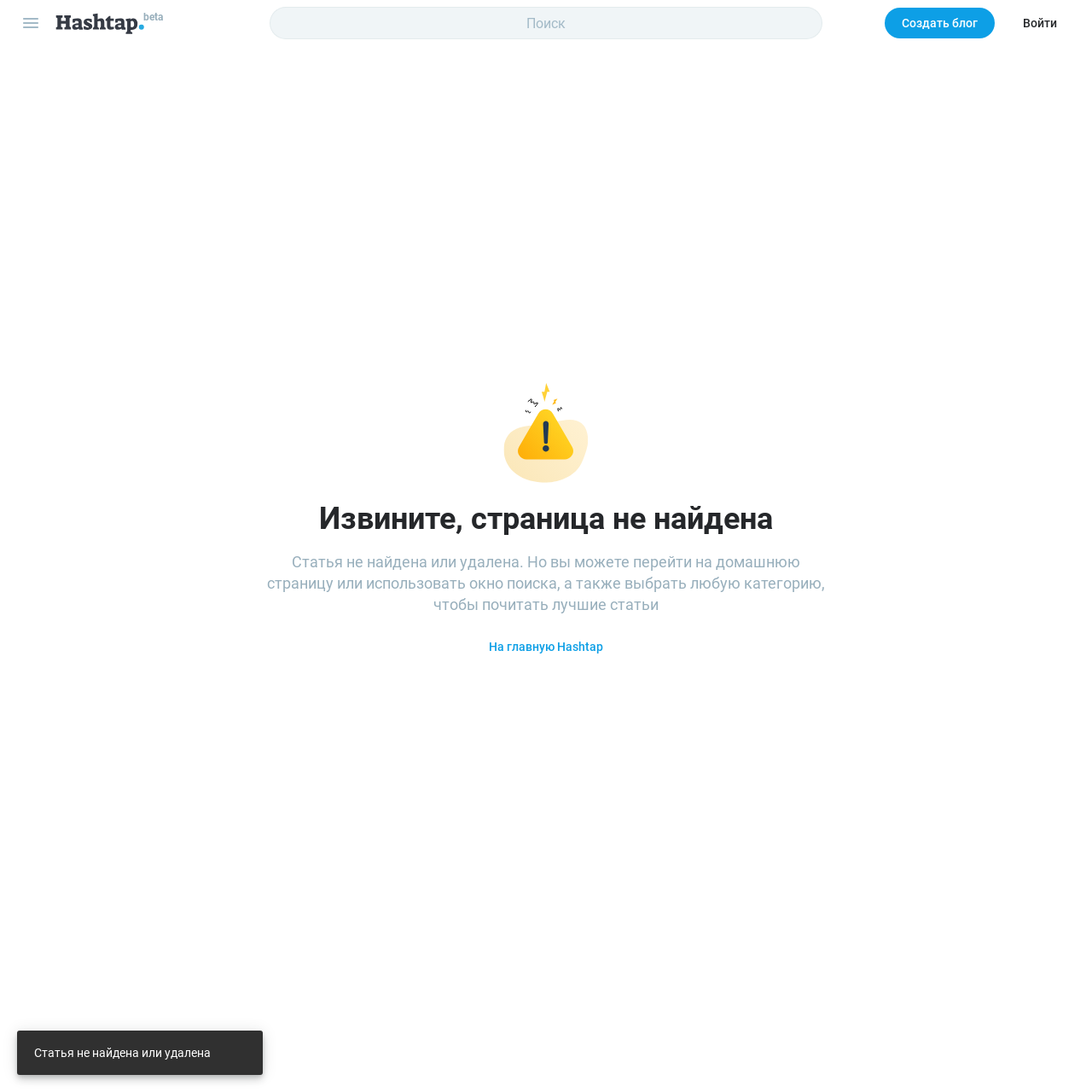Can you identify and provide the main heading of the webpage?

Извините, страница не найдена